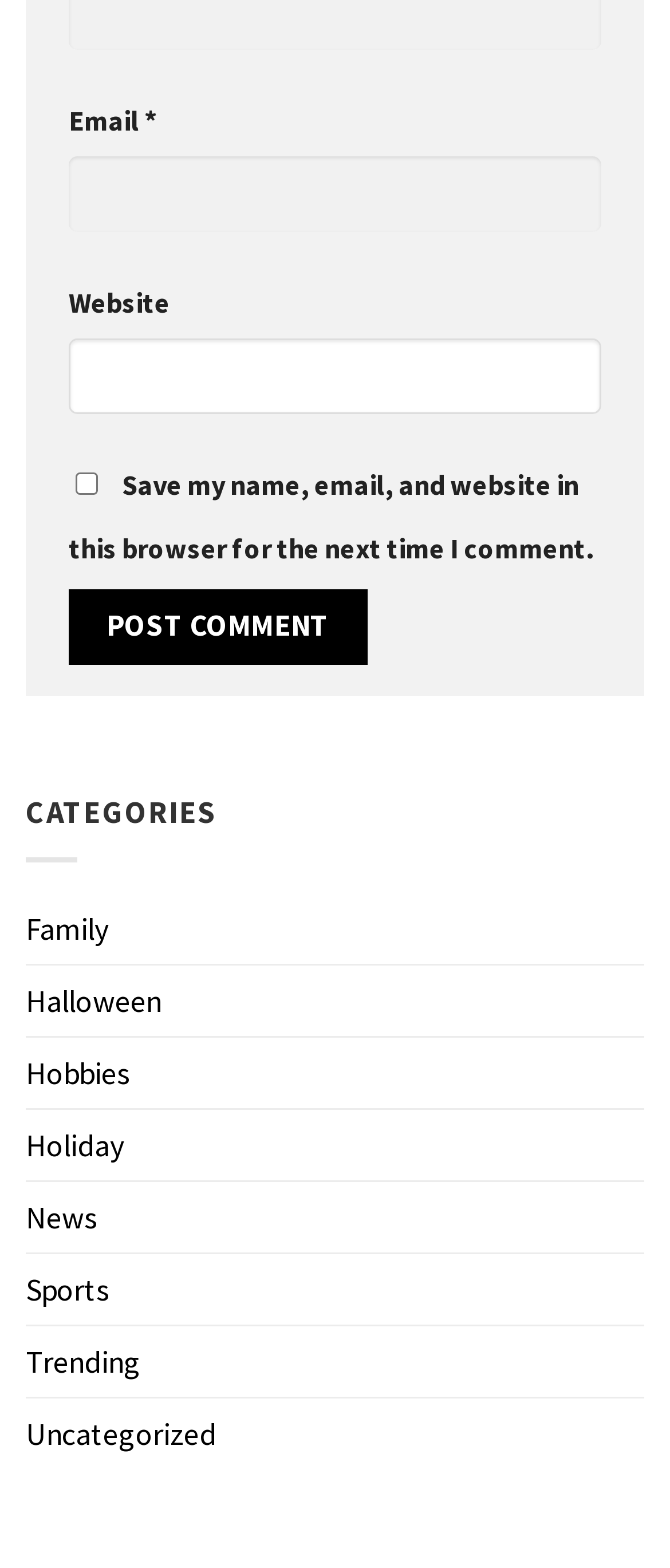Please determine the bounding box coordinates for the UI element described as: "title="Show More Social Sharing"".

None